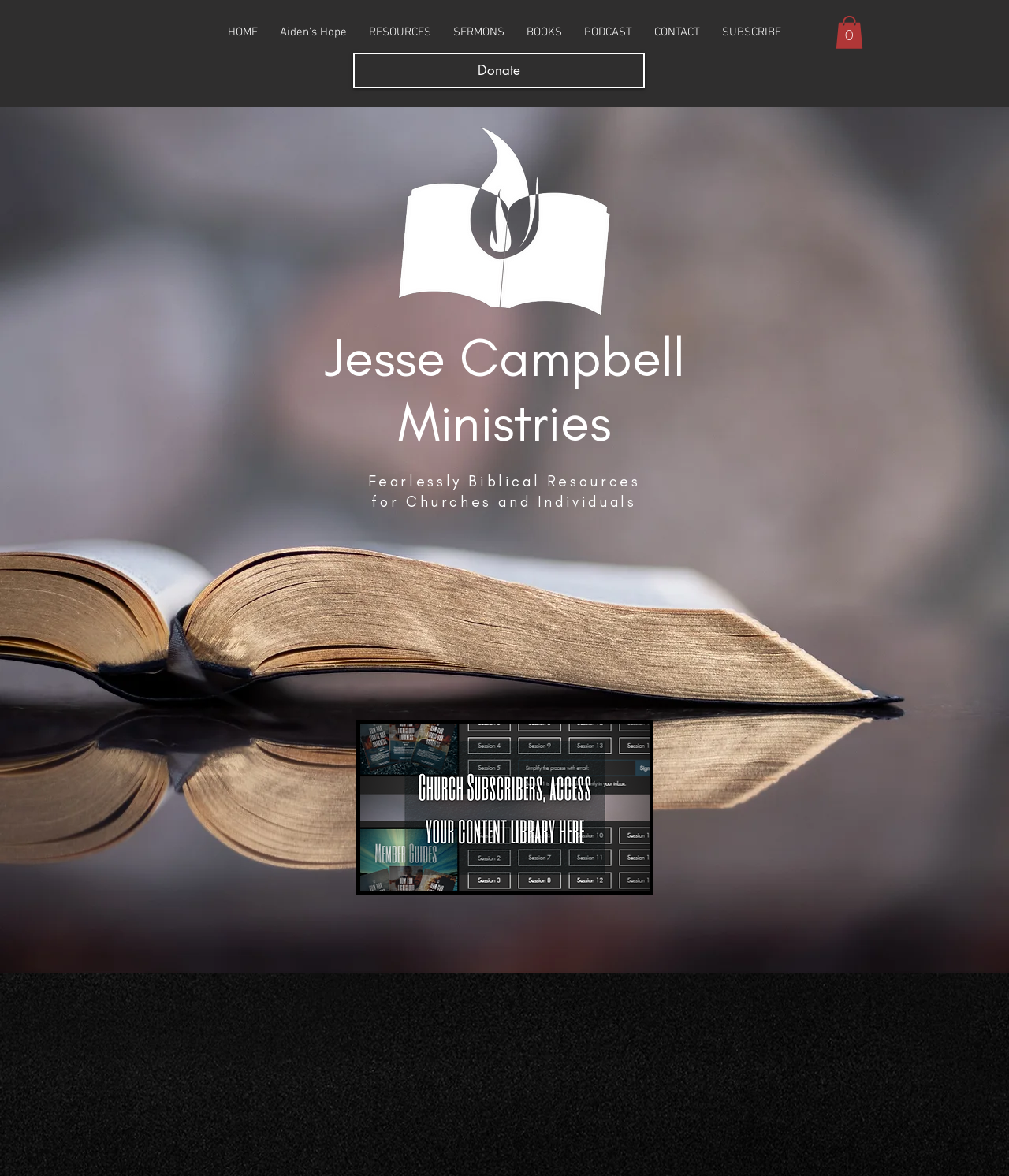Can you give a comprehensive explanation to the question given the content of the image?
How many items are in the cart?

The number of items in the cart can be found in the button 'Cart with 0 items' which is located at the top right corner of the webpage.